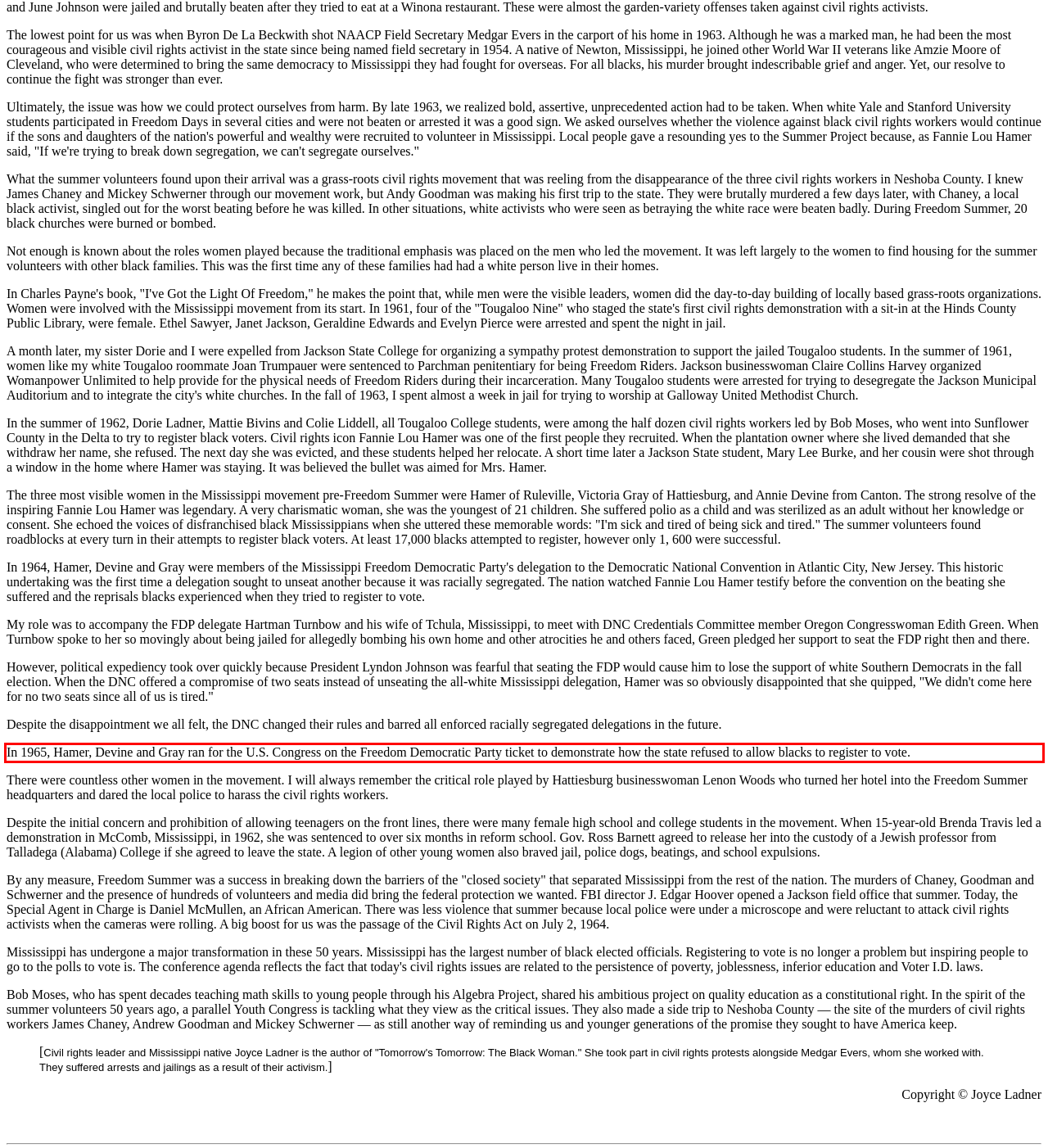You are looking at a screenshot of a webpage with a red rectangle bounding box. Use OCR to identify and extract the text content found inside this red bounding box.

In 1965, Hamer, Devine and Gray ran for the U.S. Congress on the Freedom Democratic Party ticket to demonstrate how the state refused to allow blacks to register to vote.